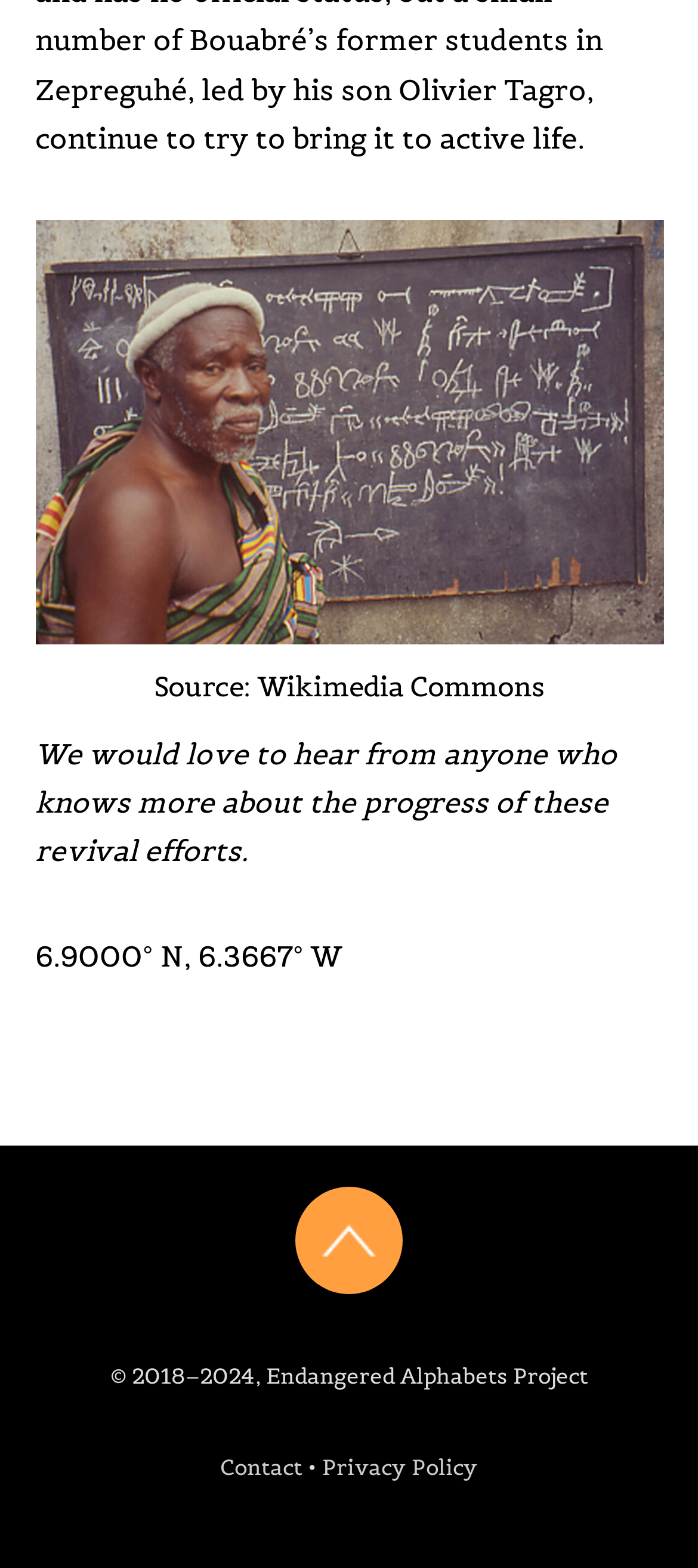Given the description alt="Back to Top", predict the bounding box coordinates of the UI element. Ensure the coordinates are in the format (top-left x, top-left y, bottom-right x, bottom-right y) and all values are between 0 and 1.

[0.423, 0.756, 0.577, 0.825]